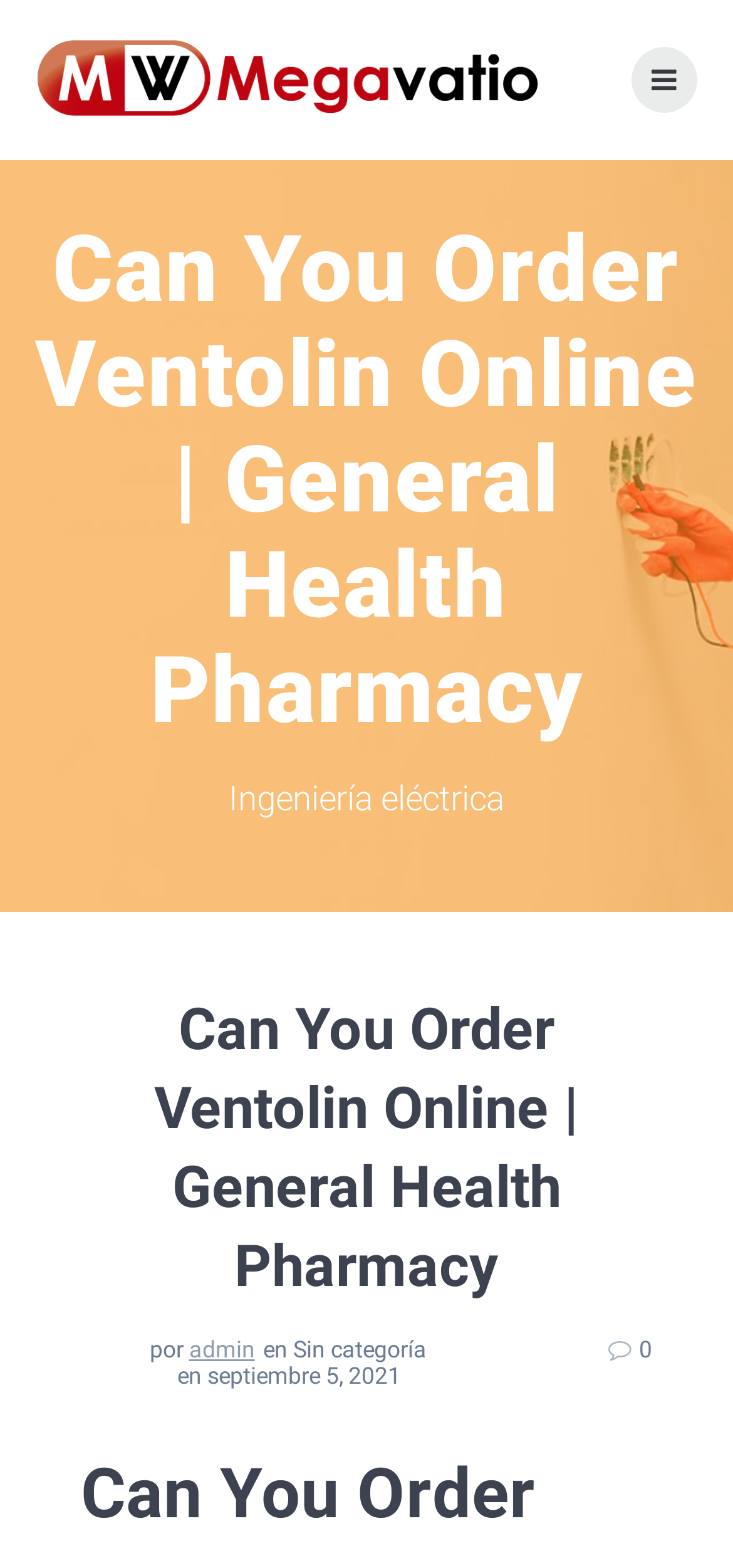When was the article published?
Provide a detailed answer to the question using information from the image.

The publication date of the article can be found at the bottom of the webpage, where it is written as 'en septiembre 5, 2021' which means 'on September 5, 2021'.